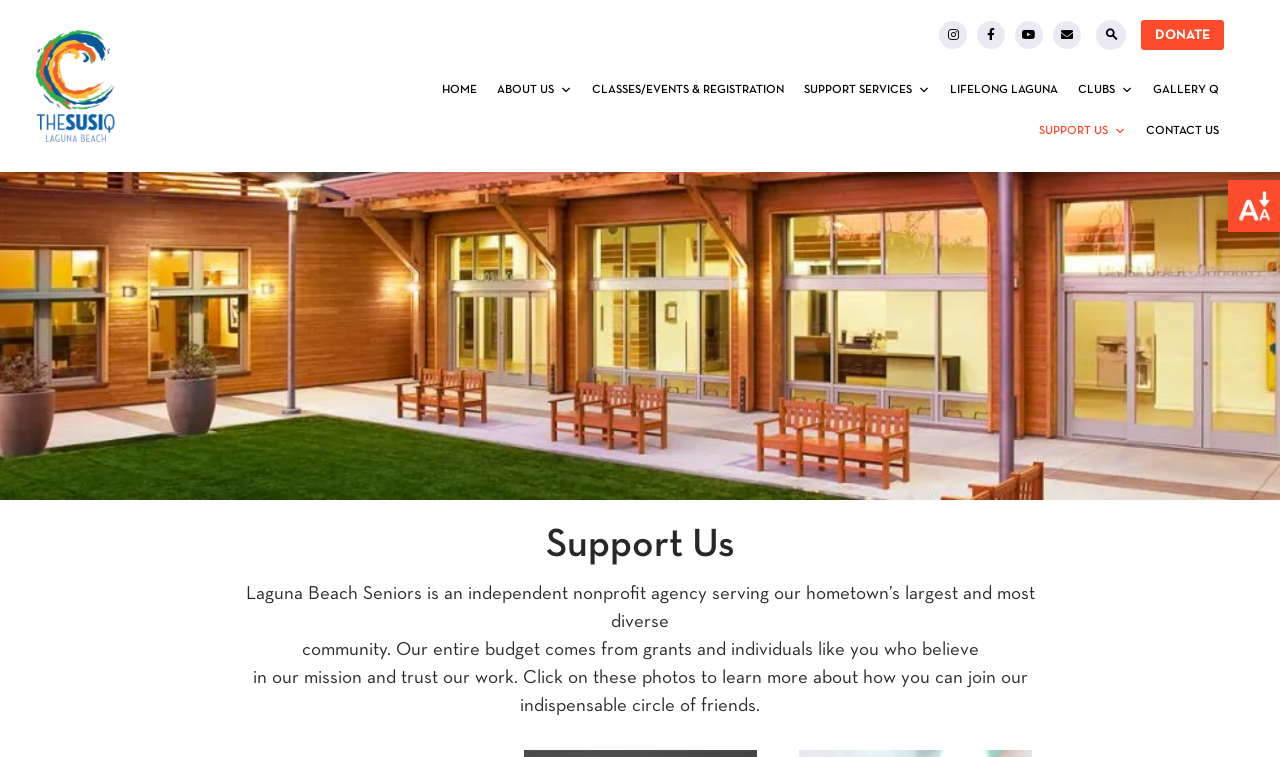Using the description: "Contact Us", determine the UI element's bounding box coordinates. Ensure the coordinates are in the format of four float numbers between 0 and 1, i.e., [left, top, right, bottom].

[0.888, 0.147, 0.96, 0.199]